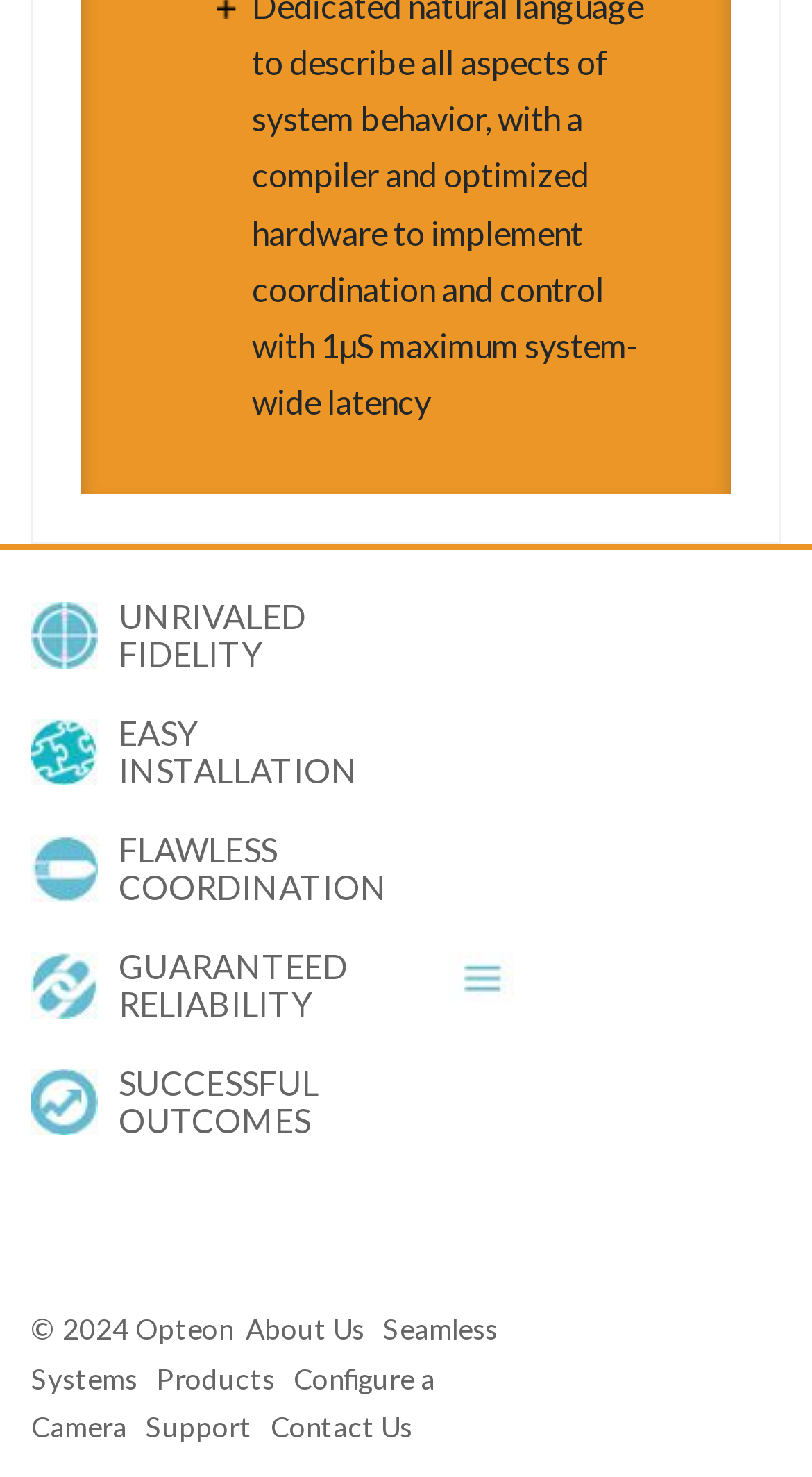What is the first link on the webpage?
Look at the screenshot and respond with one word or a short phrase.

UNRIVALED FIDELITY